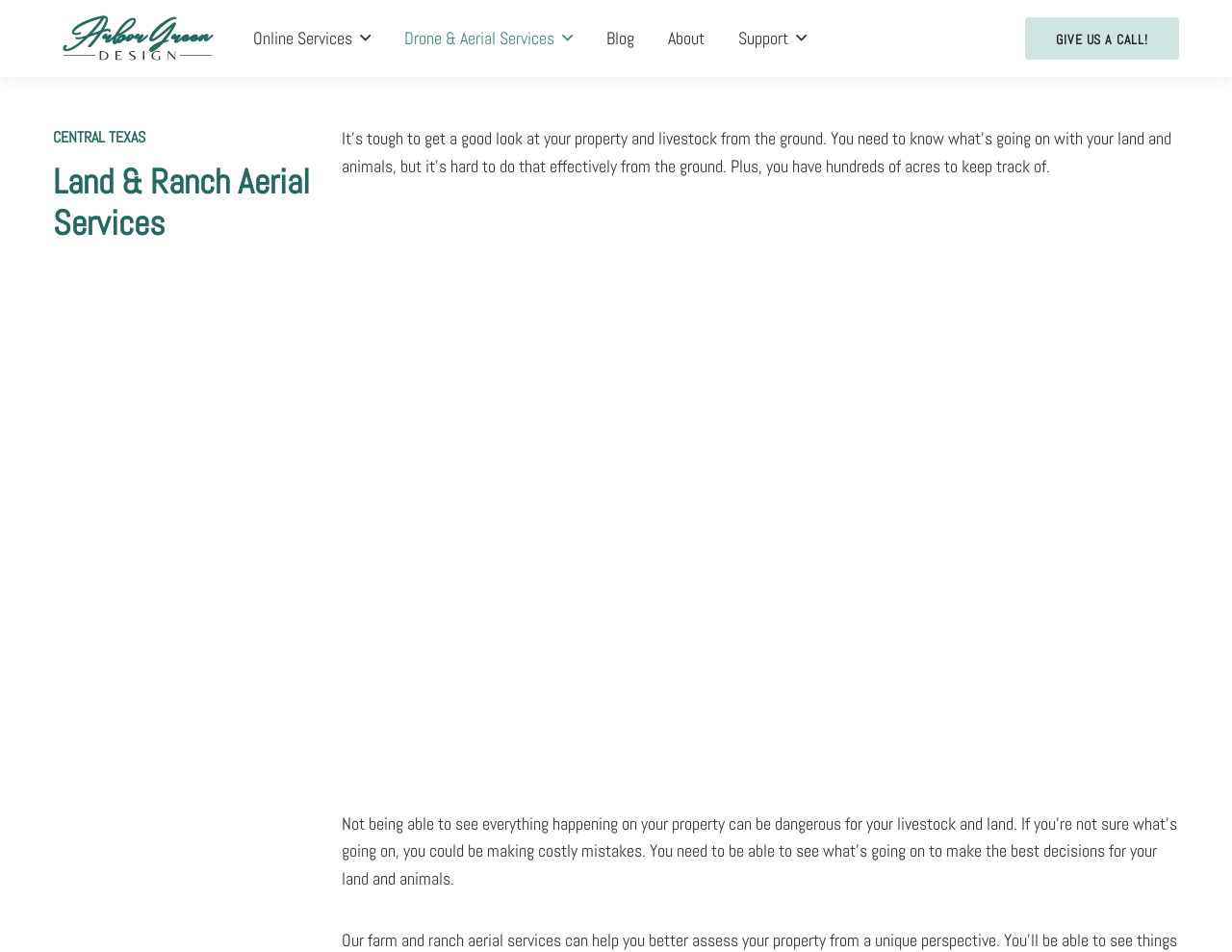Identify the bounding box coordinates for the UI element described as: "Support". The coordinates should be provided as four floats between 0 and 1: [left, top, right, bottom].

[0.6, 0.0, 0.655, 0.081]